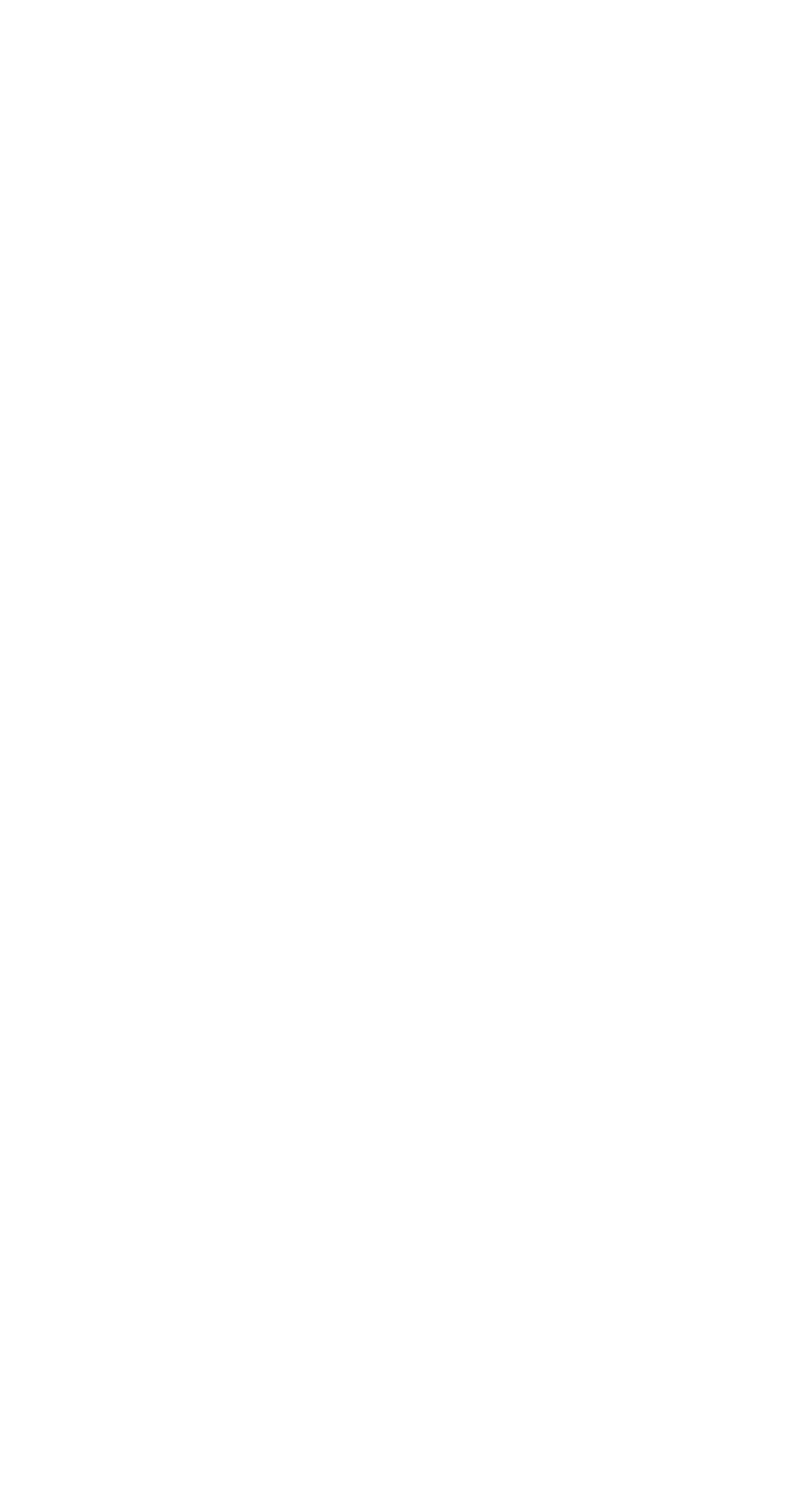What is Dalmore Direct?
Please give a detailed and elaborate answer to the question.

Dalmore Direct is listed under the 'Products & Solutions' category, suggesting that it is a product or service offered by the company. The exact nature of Dalmore Direct is not specified, but its placement on the webpage implies that it is a key offering.